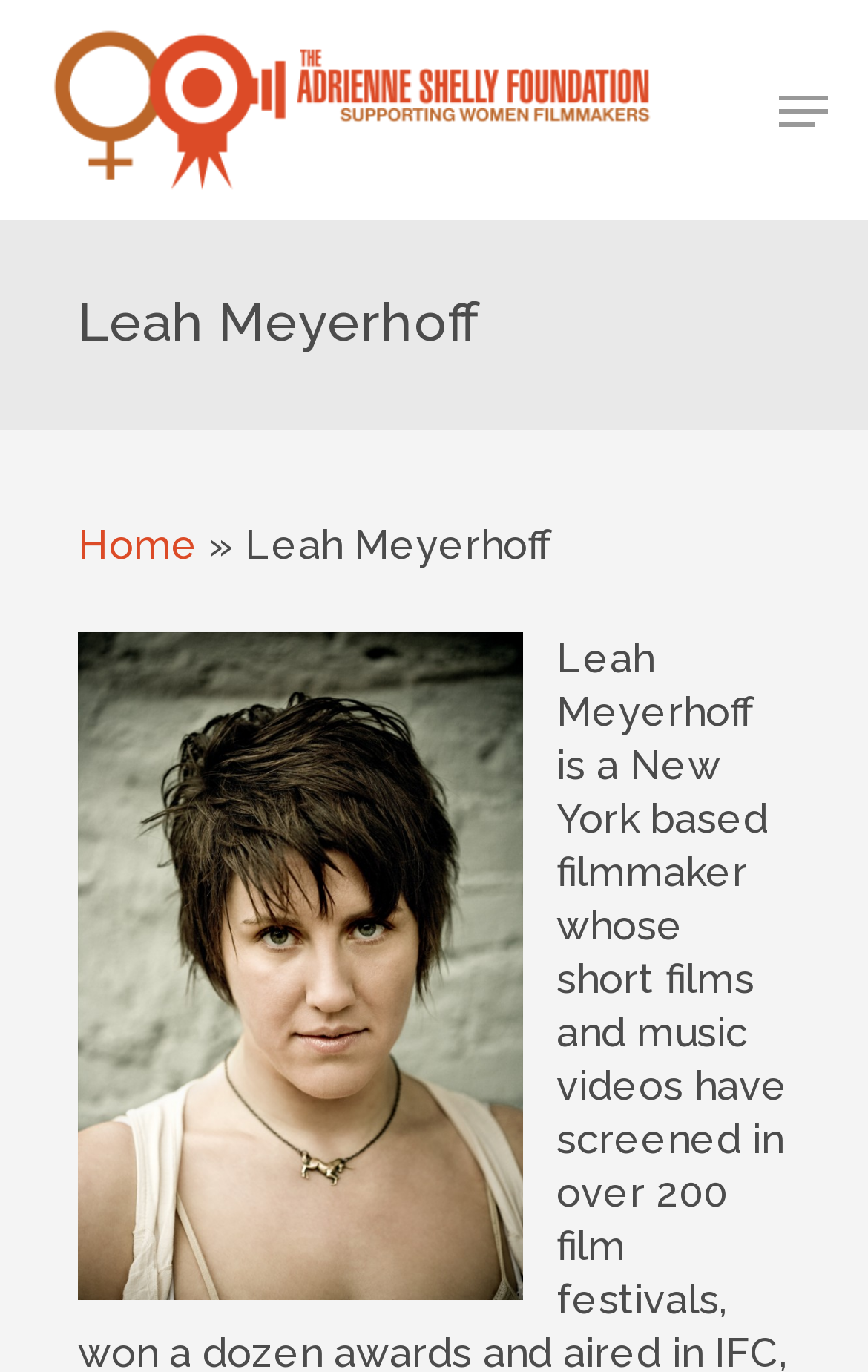Determine the bounding box for the described HTML element: "Video Gallery". Ensure the coordinates are four float numbers between 0 and 1 in the format [left, top, right, bottom].

[0.682, 0.443, 0.933, 0.479]